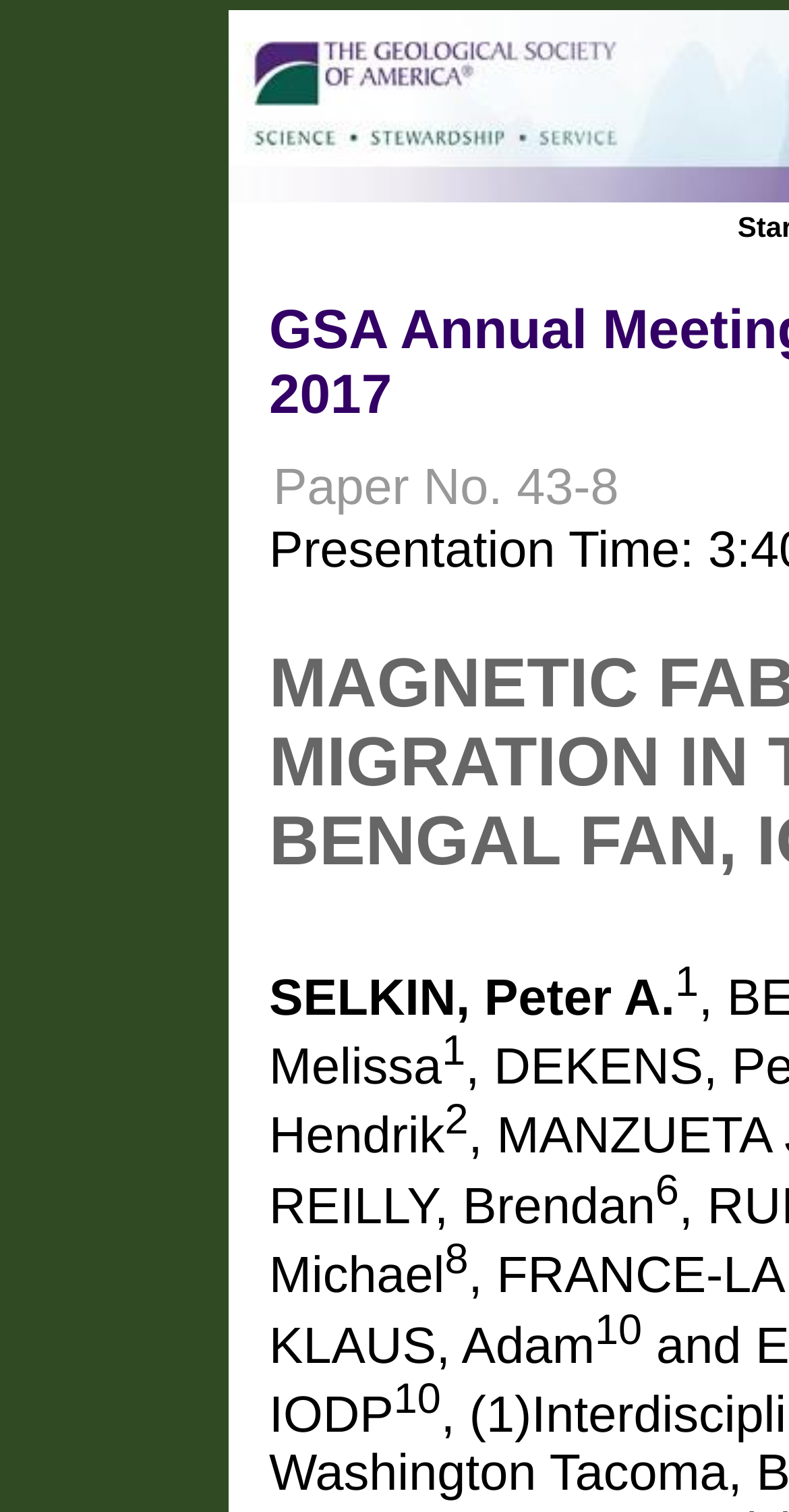How many lines of text are in the author's information section?
Make sure to answer the question with a detailed and comprehensive explanation.

The author's information section contains five lines of text, including the paper number, author's name, and superscripts.